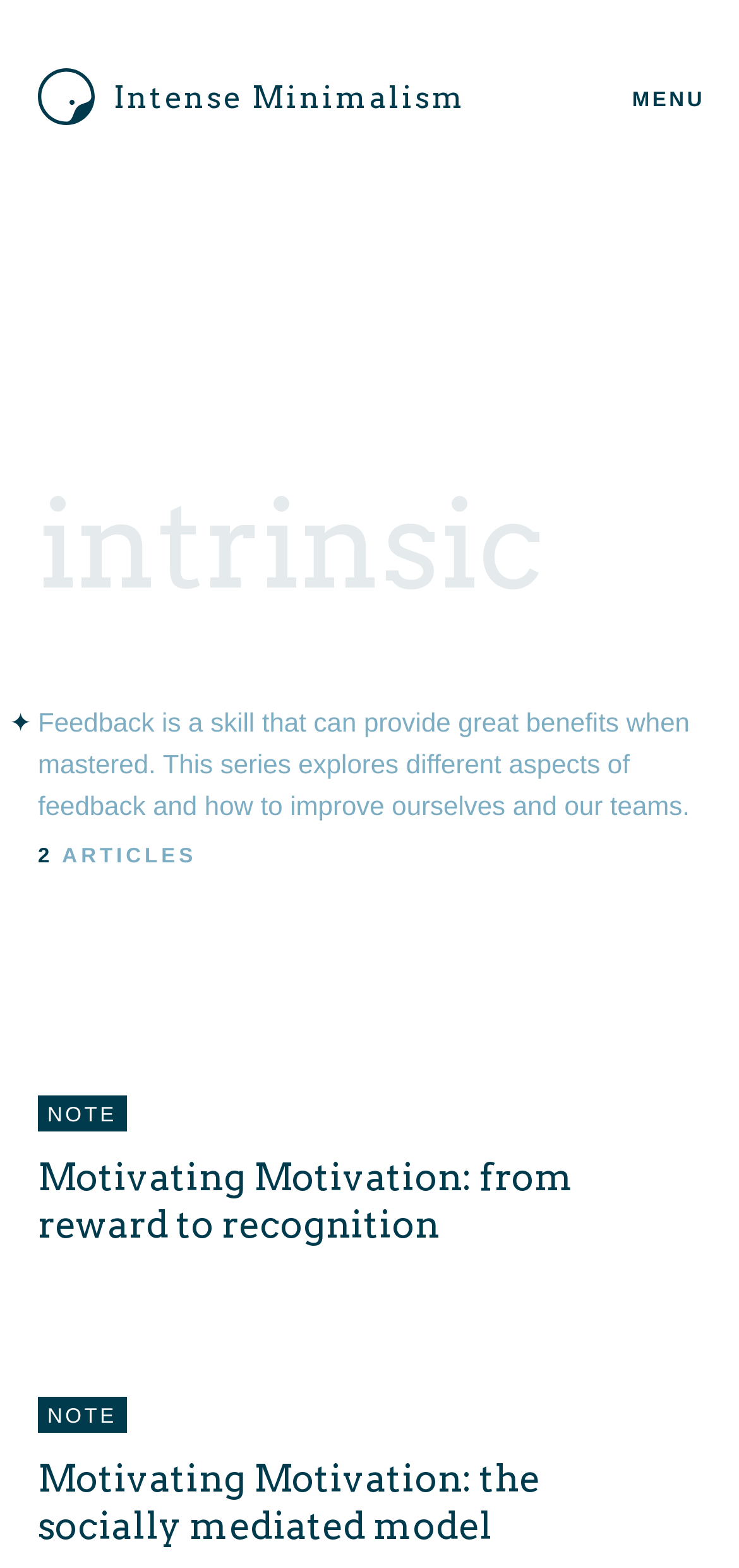What is the category of the article?
Look at the image and respond with a one-word or short phrase answer.

ARTICLES